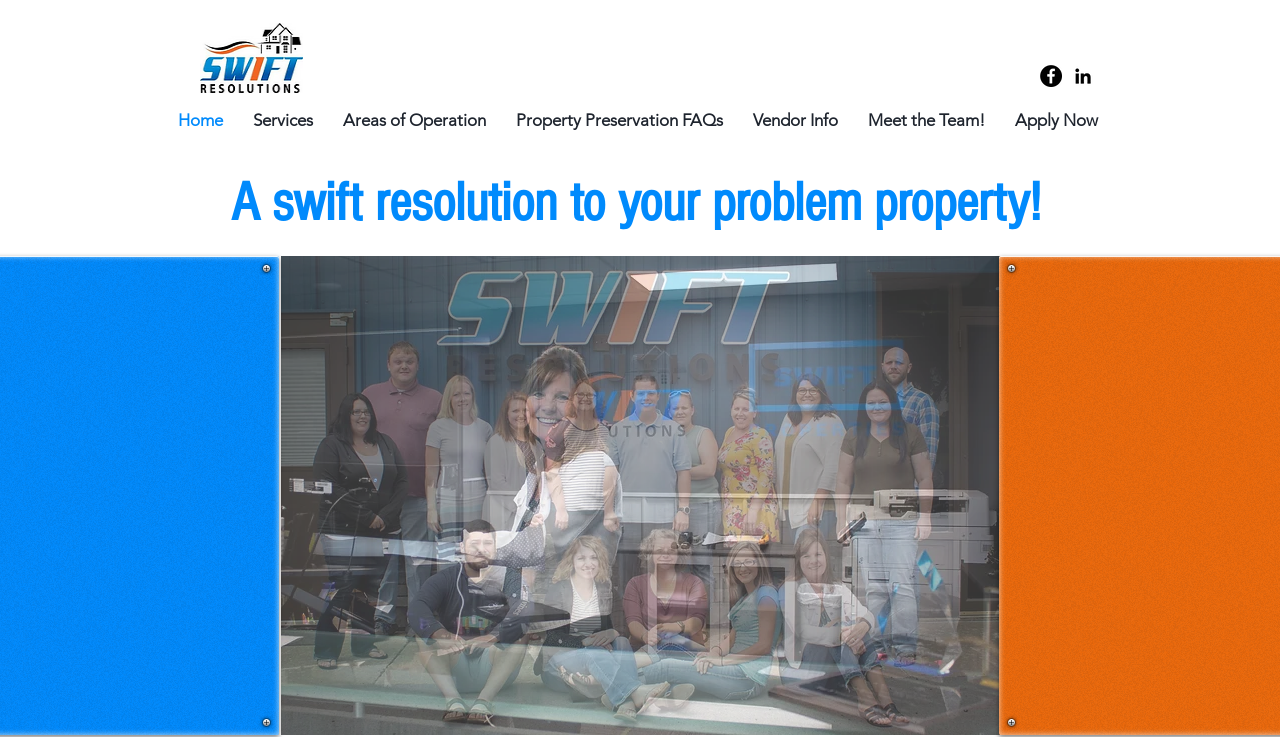Determine the bounding box coordinates for the region that must be clicked to execute the following instruction: "Click the Facebook link".

[0.812, 0.088, 0.83, 0.118]